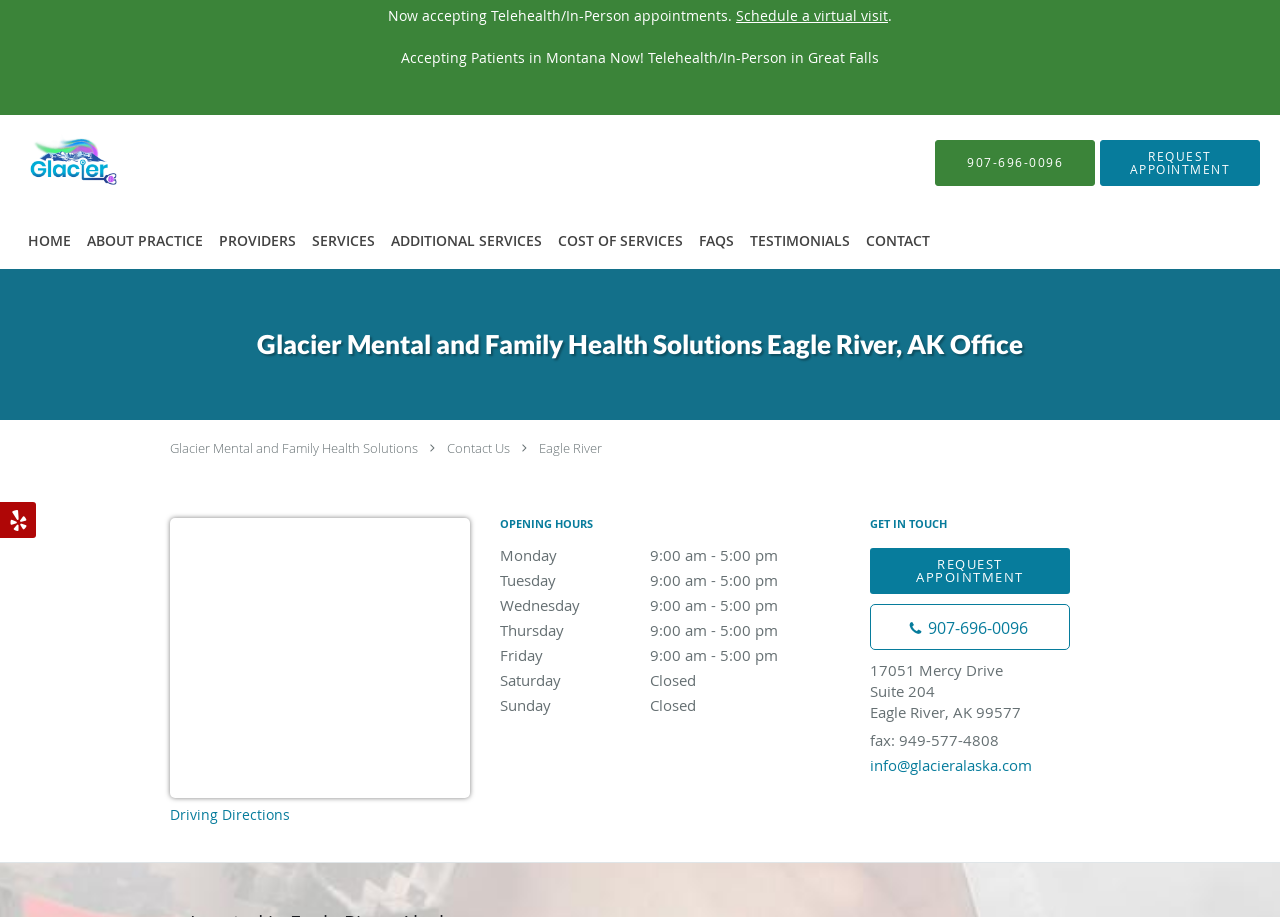Kindly determine the bounding box coordinates for the clickable area to achieve the given instruction: "Request an appointment".

[0.859, 0.152, 0.984, 0.202]